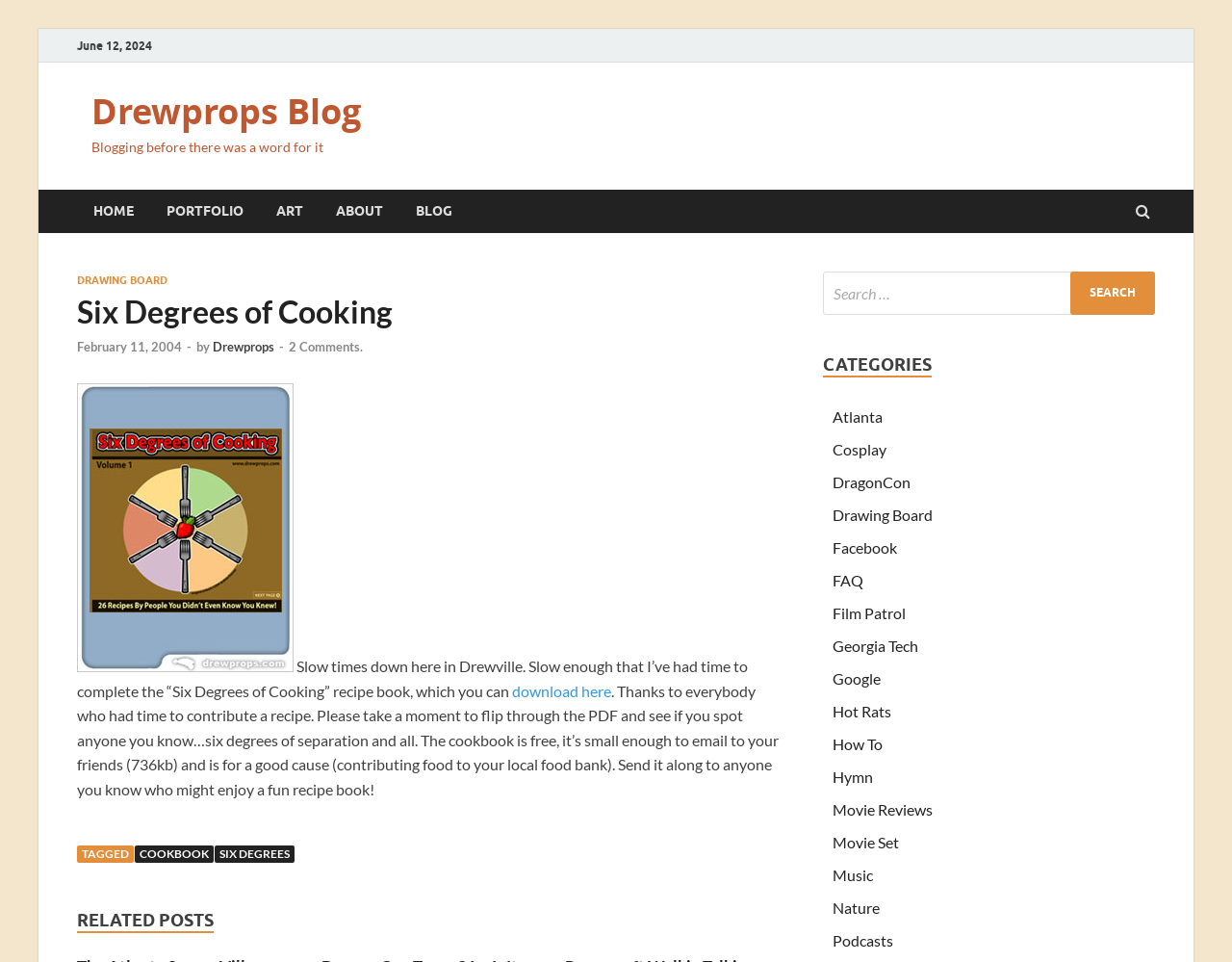Analyze and describe the webpage in a detailed narrative.

This webpage is a blog post titled "Six Degrees of Cooking" on the "Drewprops Blog". At the top, there is a date "June 12, 2024" and a navigation menu with links to "HOME", "PORTFOLIO", "ART", "ABOUT", and "BLOG". 

Below the navigation menu, there is a main article section. The article title "Six Degrees of Cooking" is followed by a link to "DRAWING BOARD" and a date "February 11, 2004". The article content starts with a slow times message from the author, mentioning the completion of the "Six Degrees of Cooking" recipe book. There is an image of the cookbook, and a link to download it. The cookbook is described as free, small enough to email to friends, and supporting a good cause by contributing food to local food banks.

In the middle of the page, there is a search box with a "Search" button. On the right side, there are categories listed, including "Atlanta", "Cosplay", "DragonCon", and many others.

At the bottom of the page, there is a footer section with links to "TAGGED" topics, including "COOKBOOK" and "SIX DEGREES". There is also a "RELATED POSTS" section, but it is empty.